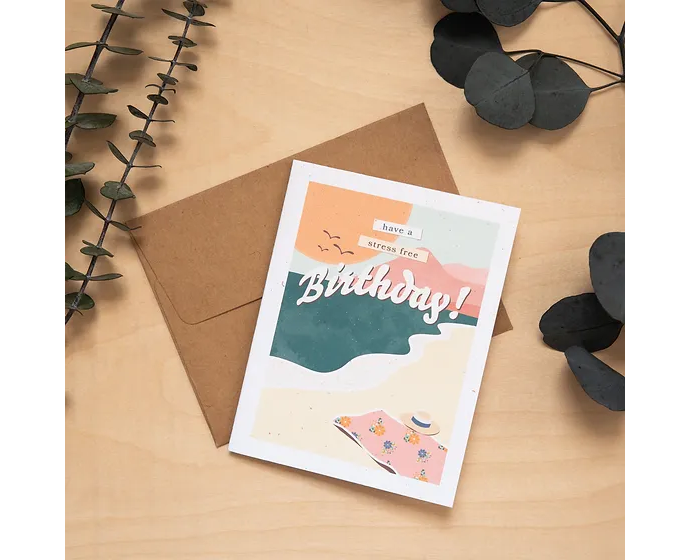Describe all the elements in the image extensively.

This charming “Beach Day Birthday Card” showcases a whimsical design perfect for celebrating birthdays with a touch of relaxation and seaside vibes. The card’s playful illustration features soft pastel colors reminiscent of a beach scene, complete with gentle waves and a sandy shore. Accented by the phrases “have a stress free Birthday!” in bold, cheerful lettering, it evokes a sense of joy and tranquility. Accompanying the card is a rustic kraft brown envelope, enhancing its handmade appeal. This card, crafted on sturdy 110 lb white paper, is not only visually delightful but also environmentally friendly, made from recycled materials. Ideal for anyone who loves the beach, it delivers warm wishes for a happy birthday while promoting a laid-back celebration.